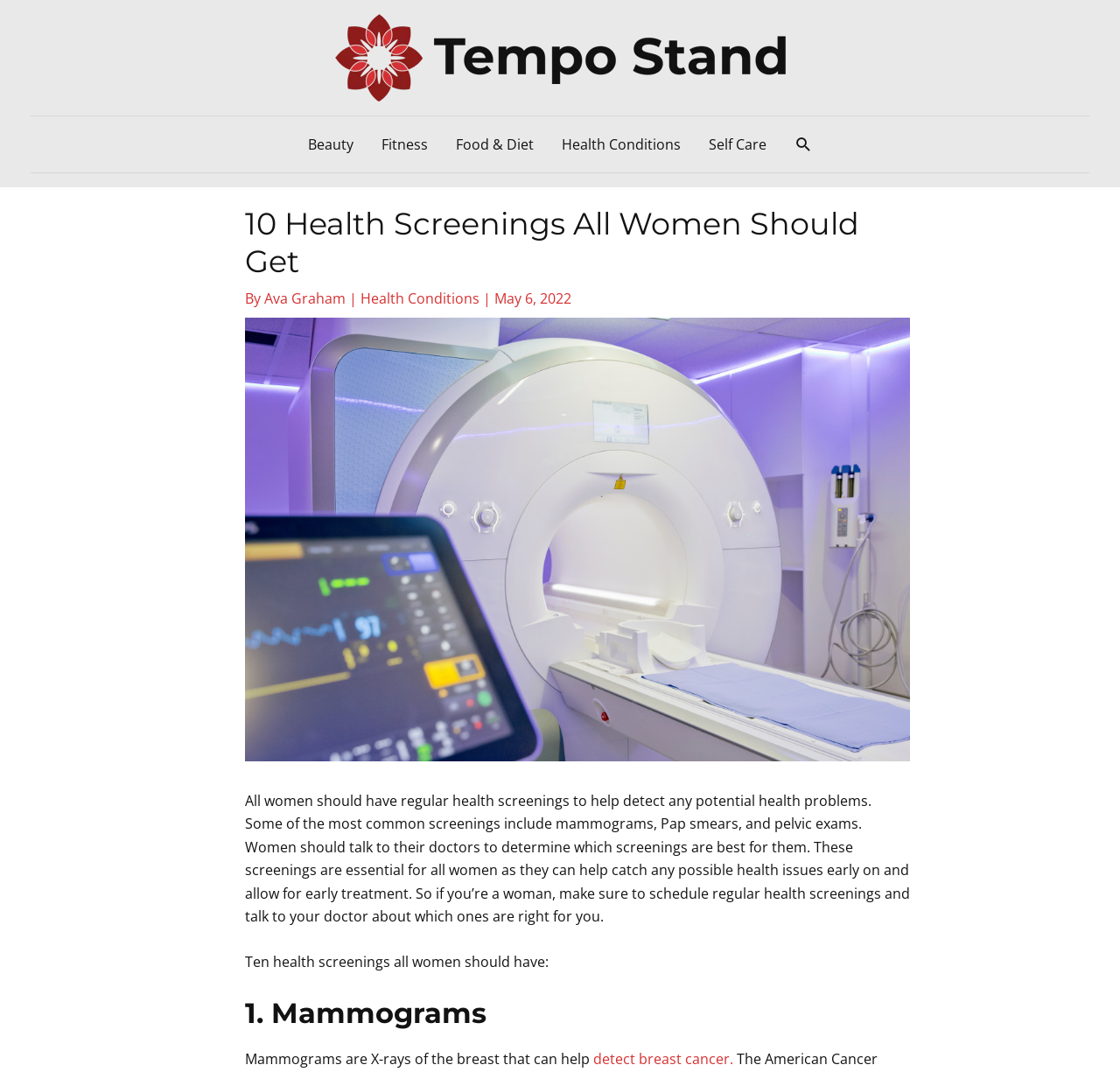Can you pinpoint the bounding box coordinates for the clickable element required for this instruction: "Go to the Beauty page"? The coordinates should be four float numbers between 0 and 1, i.e., [left, top, right, bottom].

[0.262, 0.109, 0.328, 0.161]